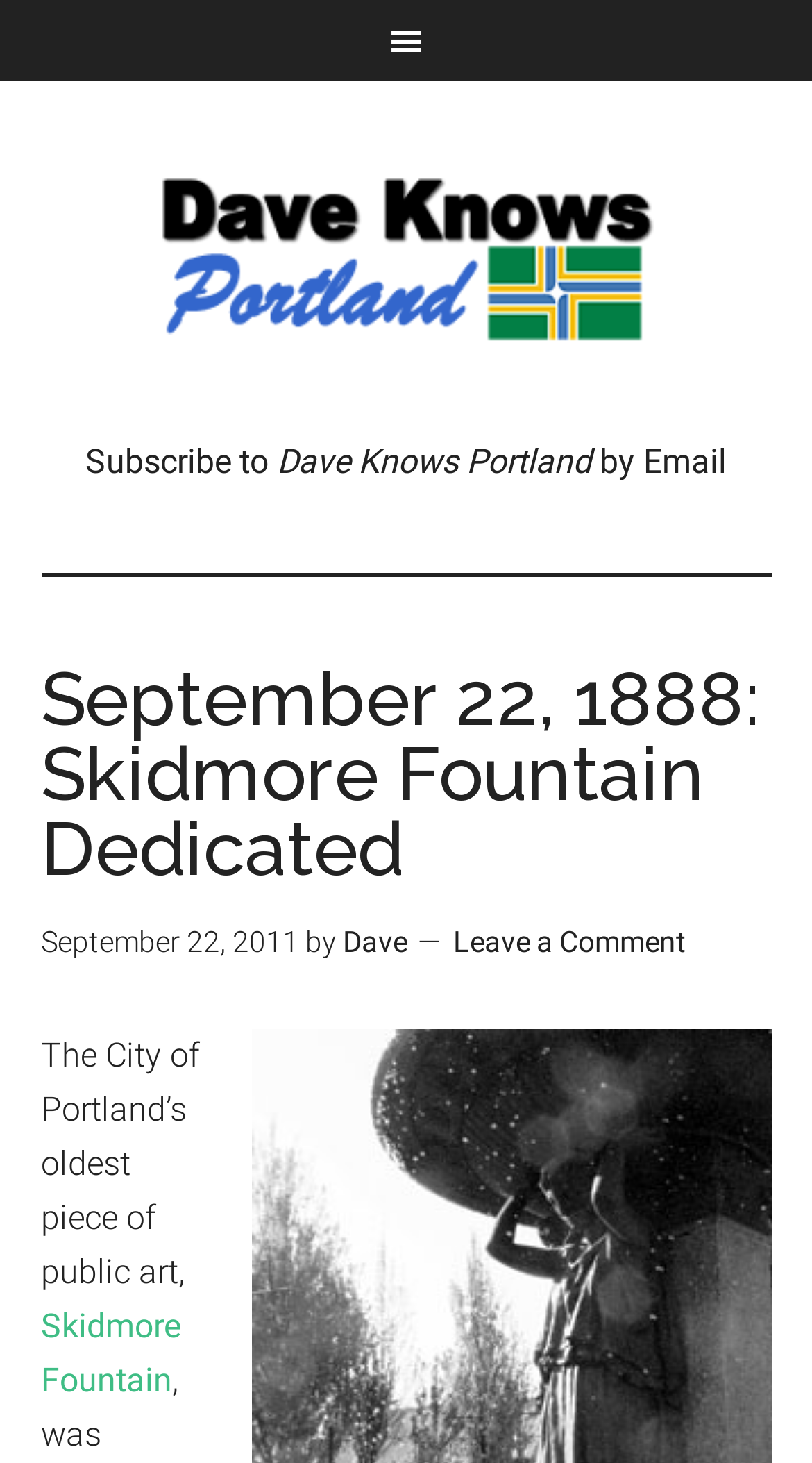Give a one-word or one-phrase response to the question:
What is the oldest piece of public art in Portland?

Skidmore Fountain